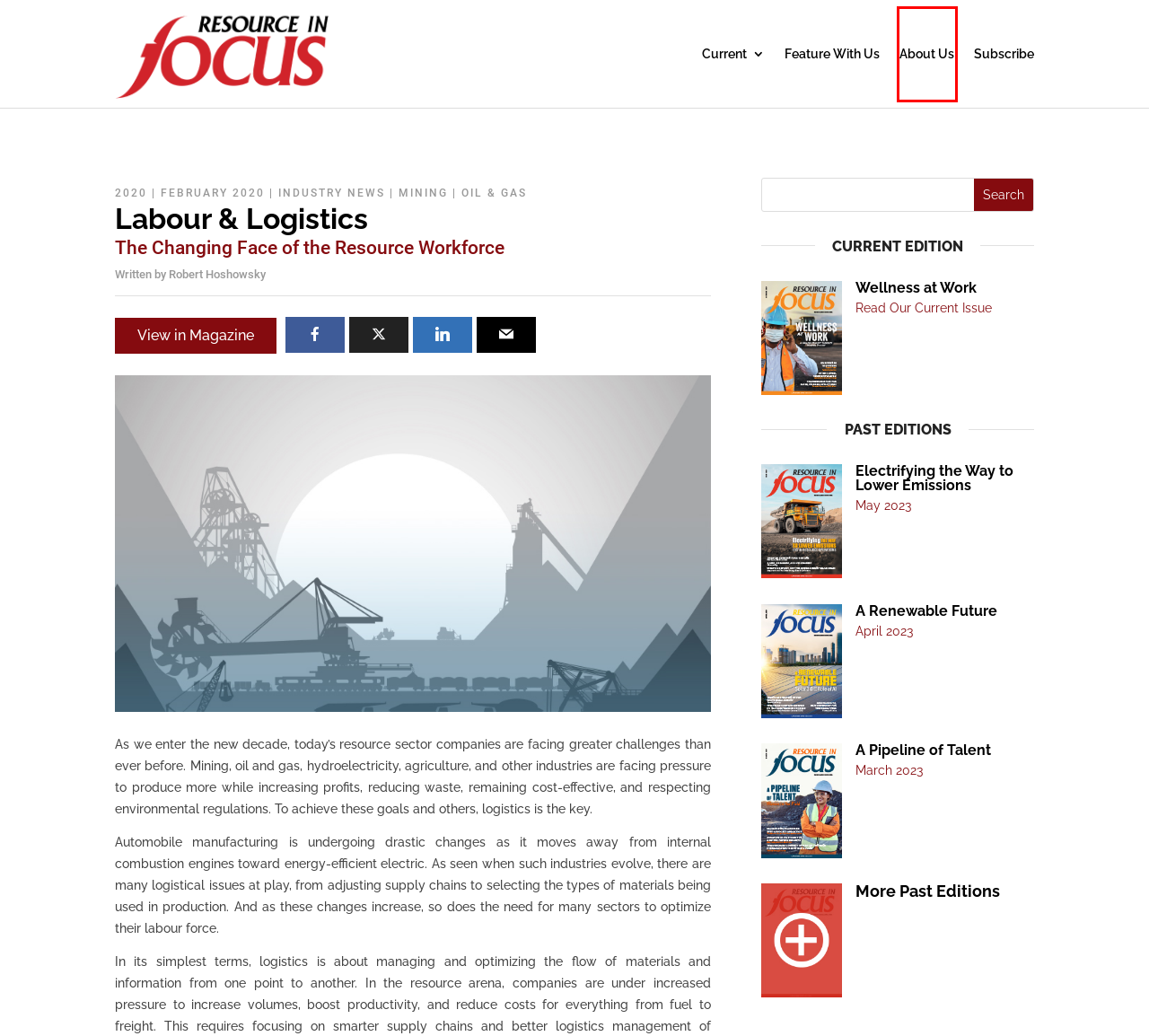You see a screenshot of a webpage with a red bounding box surrounding an element. Pick the webpage description that most accurately represents the new webpage after interacting with the element in the red bounding box. The options are:
A. Industry News Archives - Resource In Focus
B. 2020 Archives - Resource In Focus
C. Resource in Focus
D. Current Archives - Resource In Focus
E. Oil & Gas Archives - Resource In Focus
F. Robert Hoshowsky, Author at Resource In Focus
G. Feature With Us - Resource In Focus
H. February 2020 Archives - Resource In Focus

C